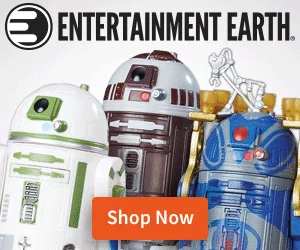Provide a comprehensive description of the image.

This colorful advertisement features a trio of iconic robotic figures reminiscent of characters from the Star Wars franchise, set against a stylized background that enhances their appeal. To the right, a prominent "Shop Now" button in an inviting orange hue encourages viewers to explore merchandise available from Entertainment Earth, a retailer known for offering a wide array of collectibles and merchandise related to popular culture. The robots, detailed and expressive, represent beloved characters, making the image particularly engaging for fans of the series and collectors alike.